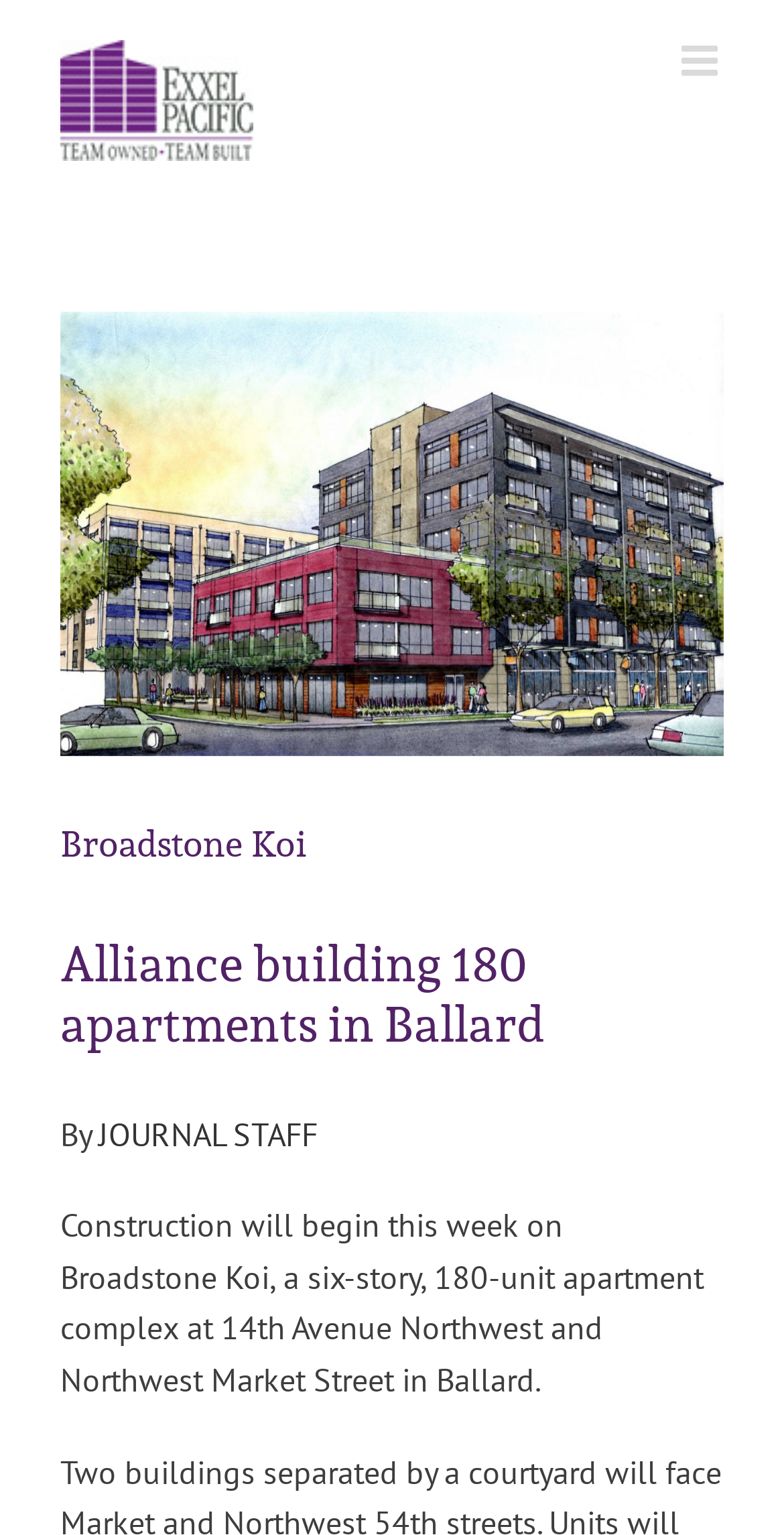What is the name of the apartment complex?
Please look at the screenshot and answer using one word or phrase.

Broadstone Koi